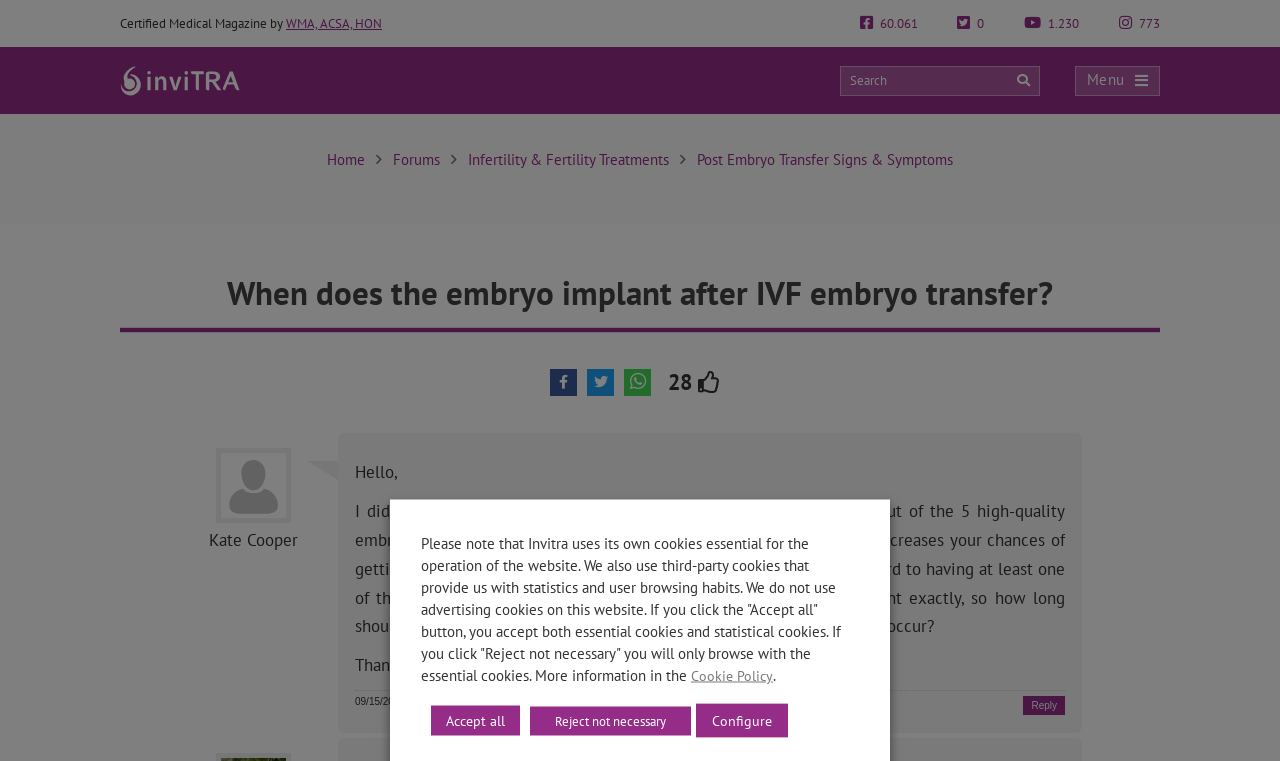Please provide a brief answer to the question using only one word or phrase: 
What is the author's current status?

2WW